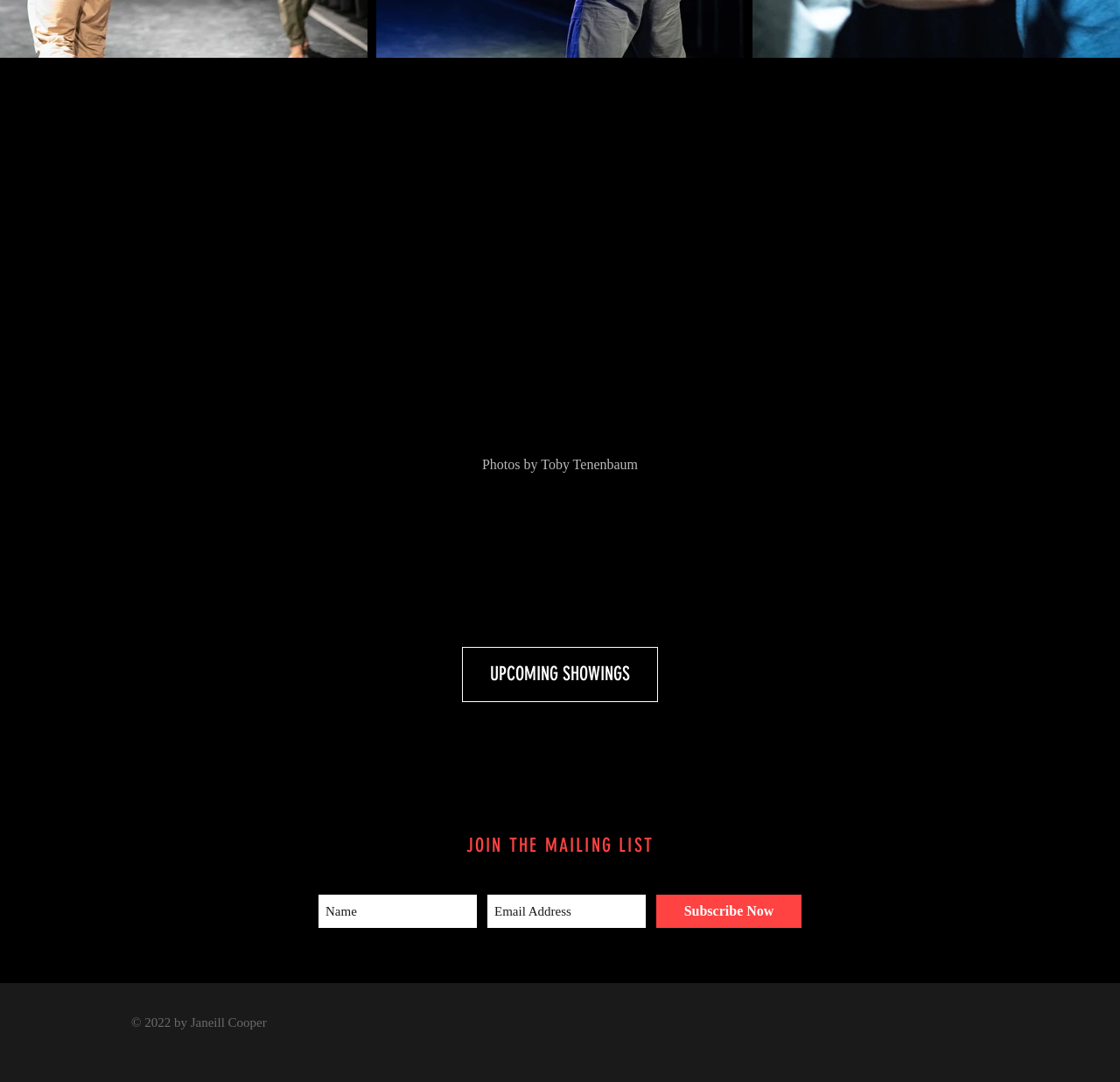What is the theme of the upcoming showings?
Using the image as a reference, deliver a detailed and thorough answer to the question.

The link 'UPCOMING SHOWINGS' does not provide any information about the theme of the upcoming showings, it only indicates that there are upcoming showings.